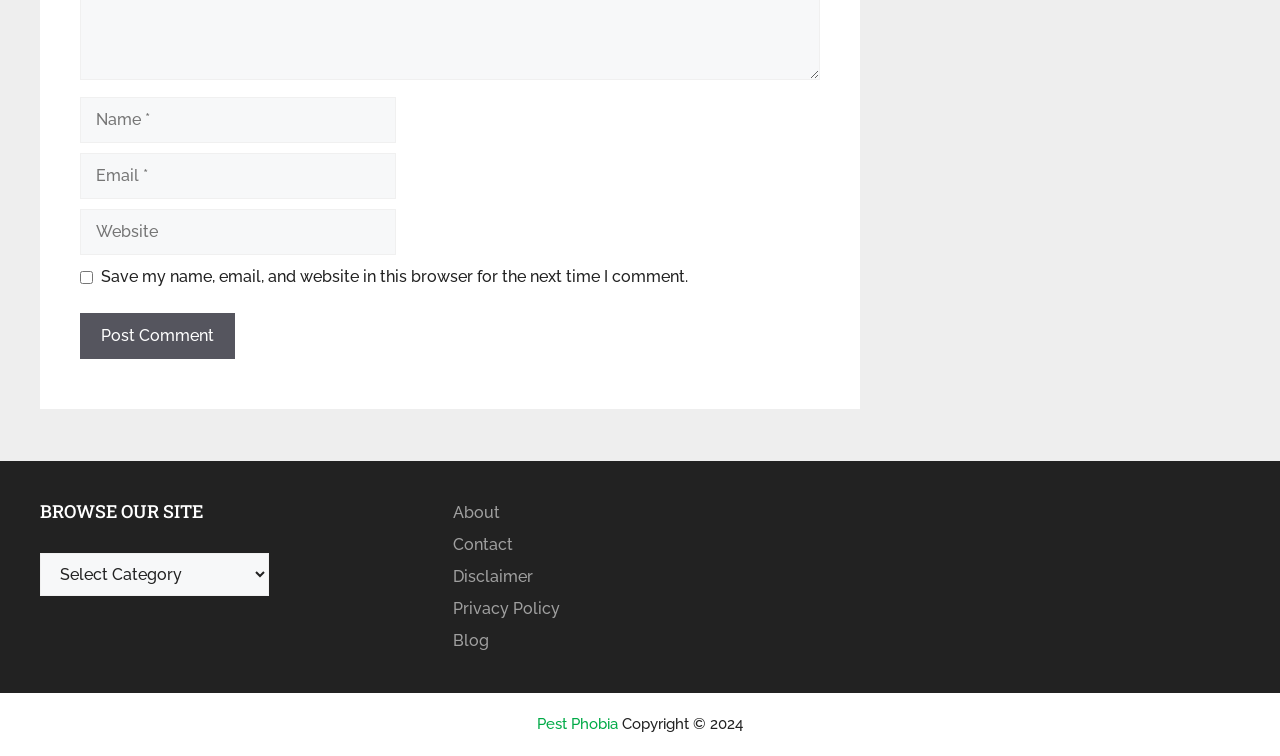How many links are in the footer section?
Refer to the image and give a detailed response to the question.

The footer section contains 5 links: 'About', 'Contact', 'Disclaimer', 'Privacy Policy', and 'Blog'.